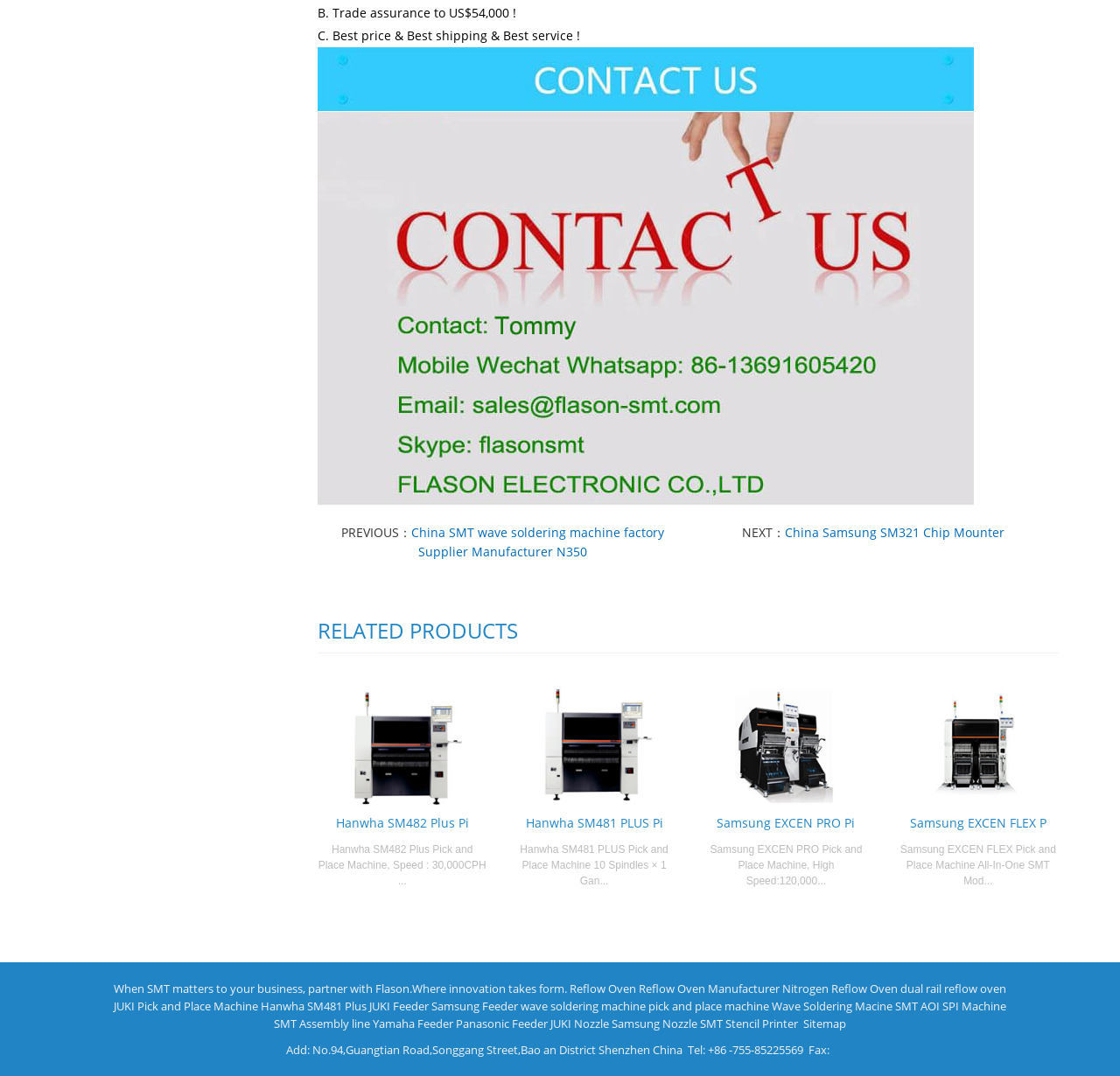What is the category of the products listed?
Using the details shown in the screenshot, provide a comprehensive answer to the question.

The category of the products listed can be inferred from the links and images on the webpage, which include 'Hanwha SM482 Plus Pick and Place Machine', 'Samsung EXCEN PRO Pick and Place Machine', and others, indicating that the products are related to SMT (Surface Mount Technology) machines.